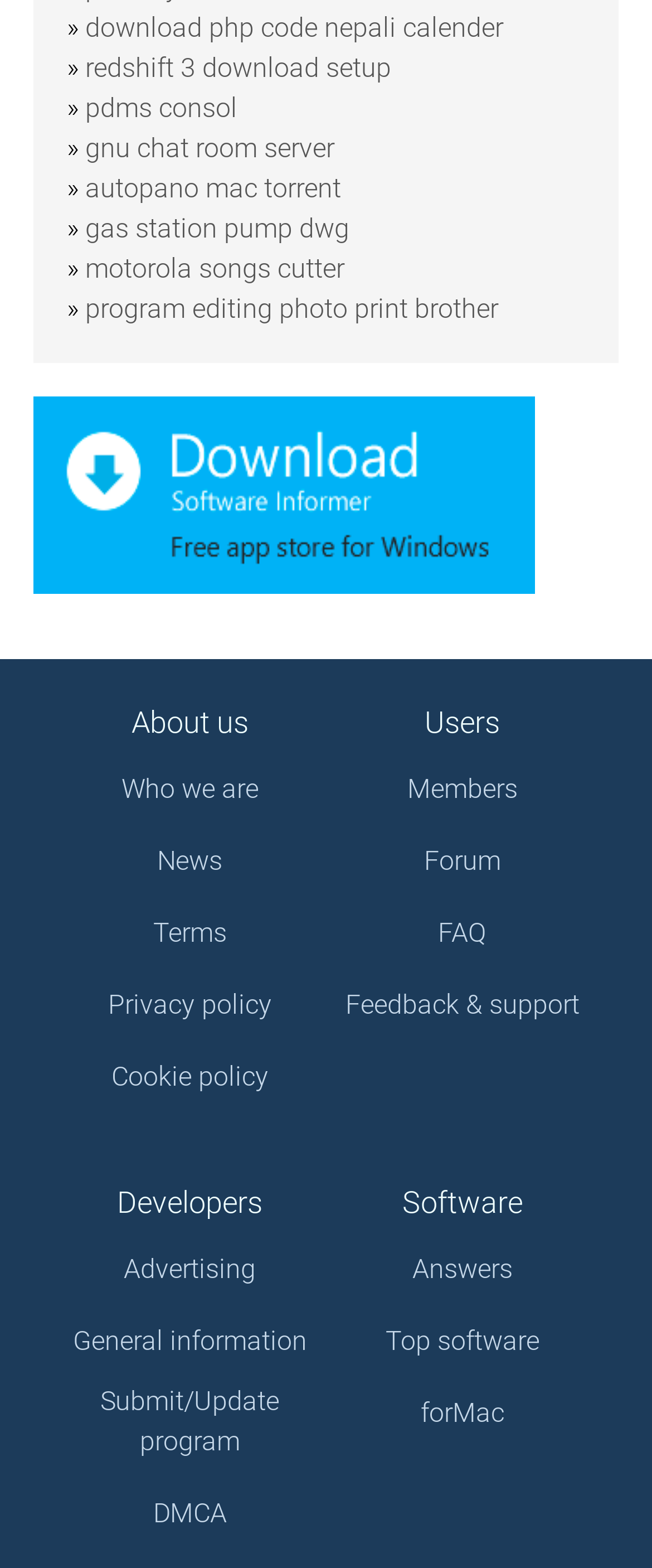Please respond to the question using a single word or phrase:
What is the last link on the webpage?

forMac